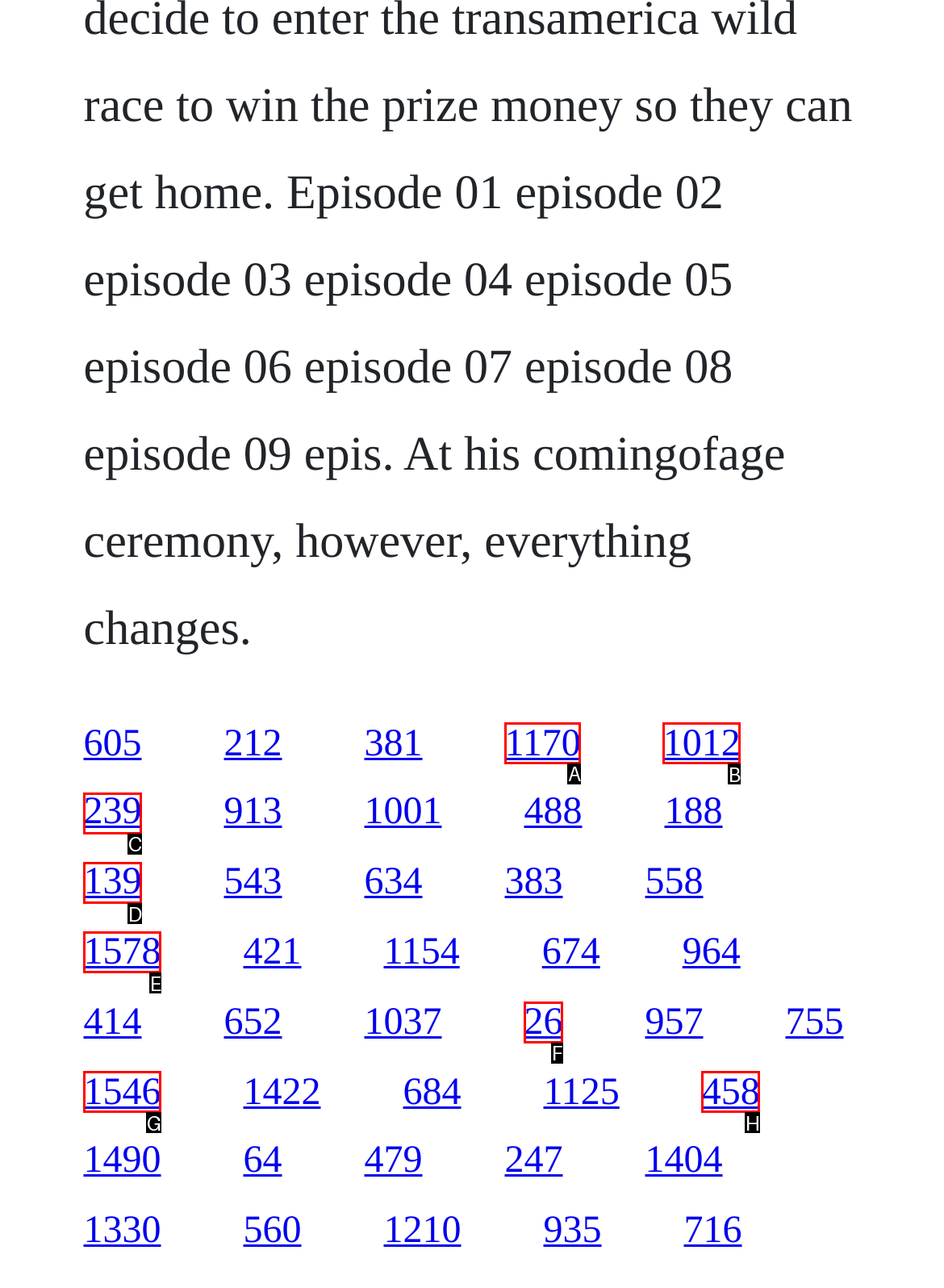Which option should I select to accomplish the task: select the fourth choice? Respond with the corresponding letter from the given choices.

A